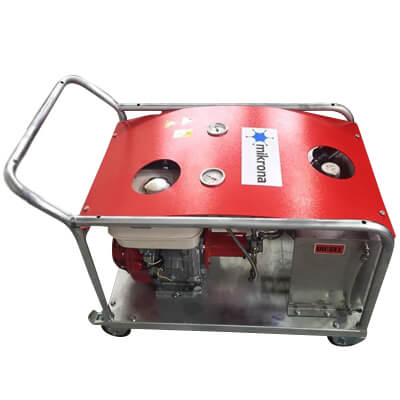Describe all the elements visible in the image meticulously.

The image showcases a ULV (Ultra Low Volume) fogging machine, essential for efficient pesticide application or disinfection. The machine features a durable steel frame with a bright red top for visibility. It includes a high-performance Briggs Vanguard engine, facilitating its powerful operation. The design is ergonomic with a handle for easy transport, and it is equipped with controls for adjusting output. This machine is ideal for both agricultural and urban pest control, ensuring high efficiency and reduced chemical usage while providing optimal fogging capabilities. The logo visible on the machine denotes its brand, emphasizing reliability in pest management solutions.